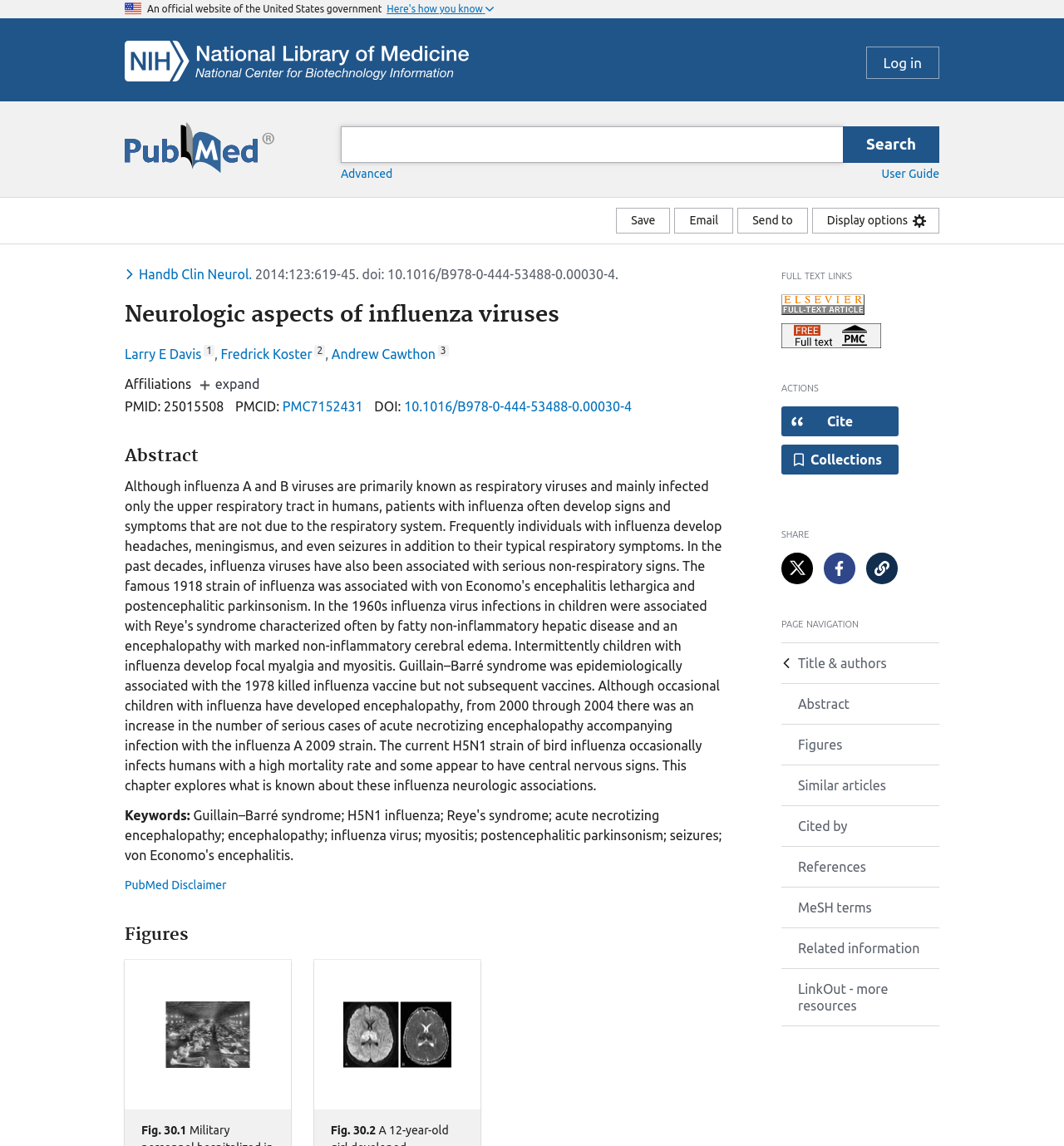Pinpoint the bounding box coordinates of the area that should be clicked to complete the following instruction: "Share the article on Twitter". The coordinates must be given as four float numbers between 0 and 1, i.e., [left, top, right, bottom].

[0.734, 0.482, 0.764, 0.509]